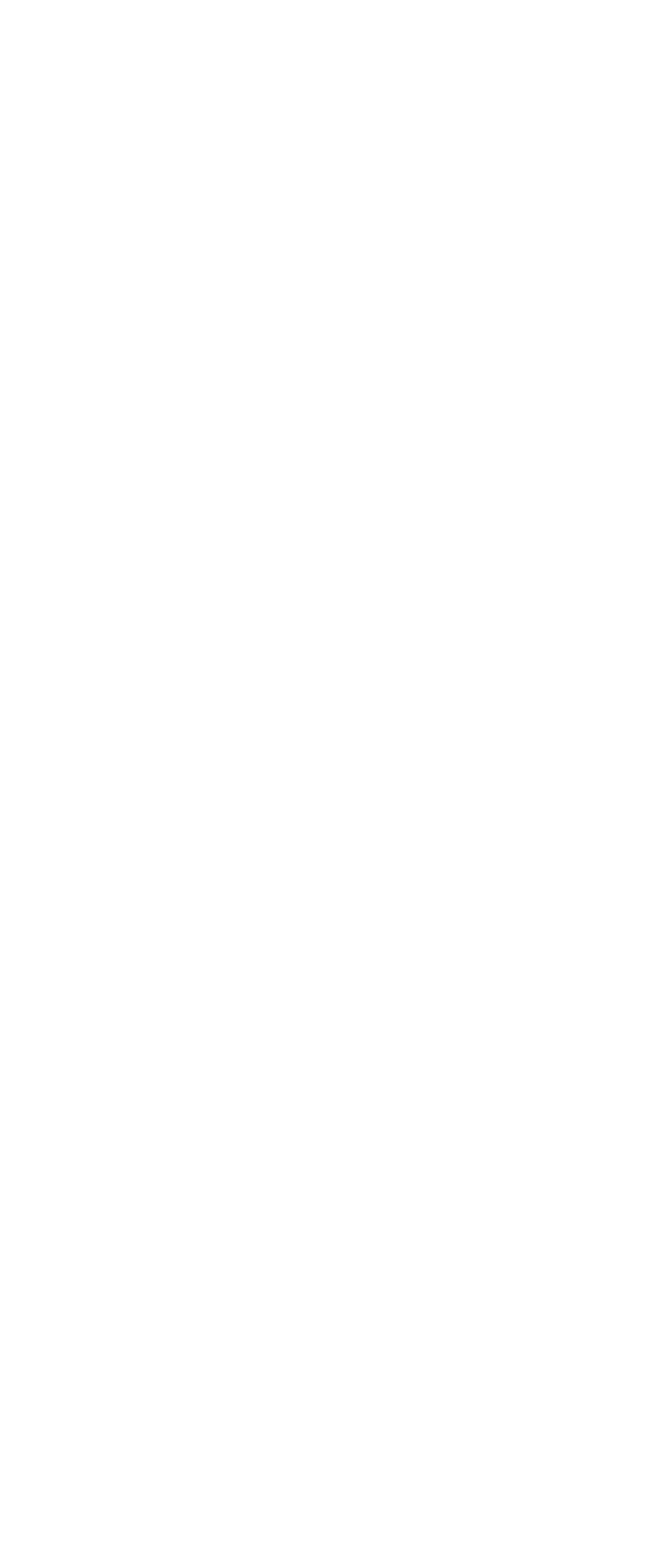Please identify the bounding box coordinates of the element on the webpage that should be clicked to follow this instruction: "learn more about edibles and beverage production". The bounding box coordinates should be given as four float numbers between 0 and 1, formatted as [left, top, right, bottom].

[0.099, 0.75, 0.883, 0.781]